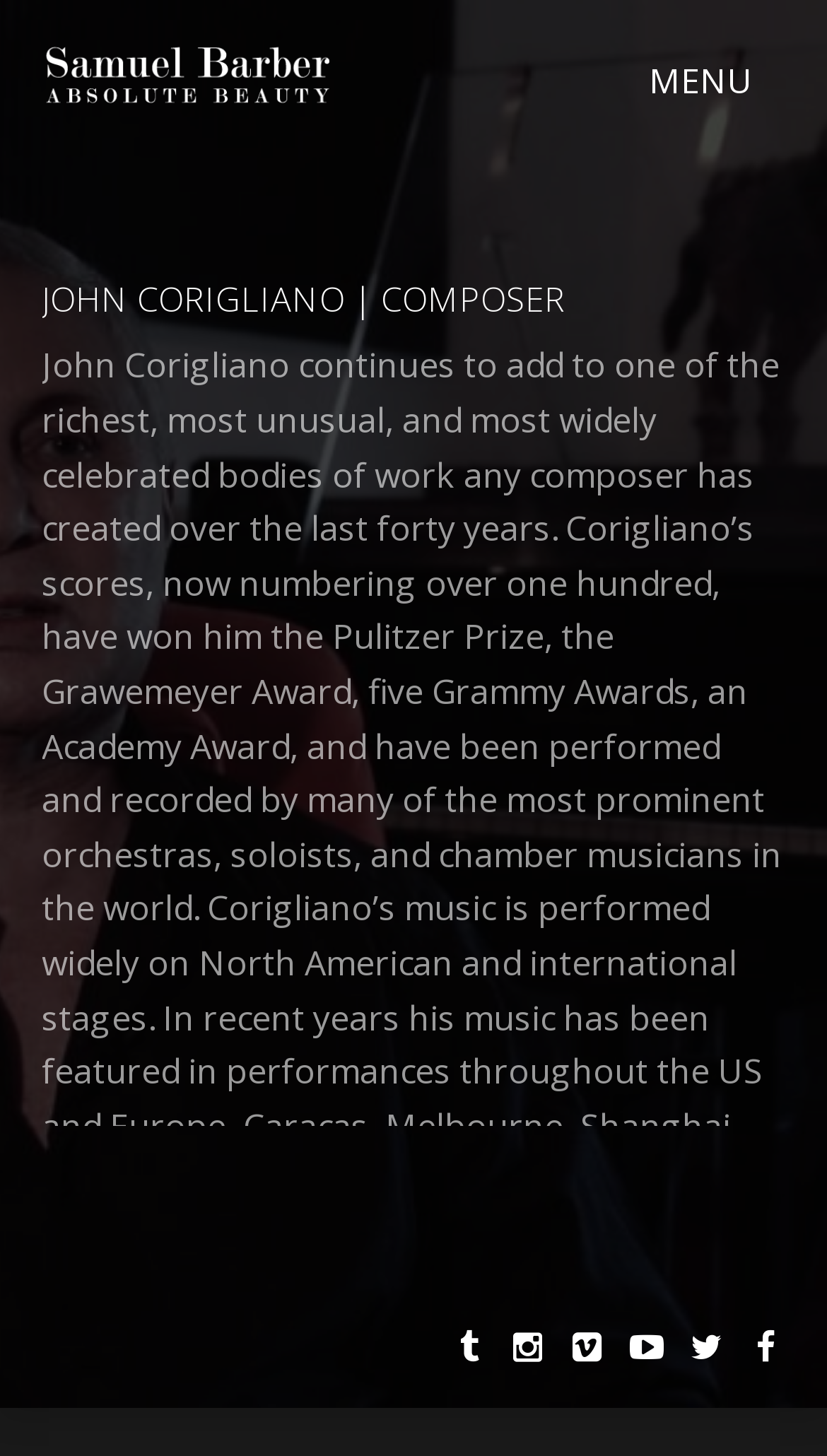Can you determine the main header of this webpage?

JOHN CORIGLIANO | COMPOSER